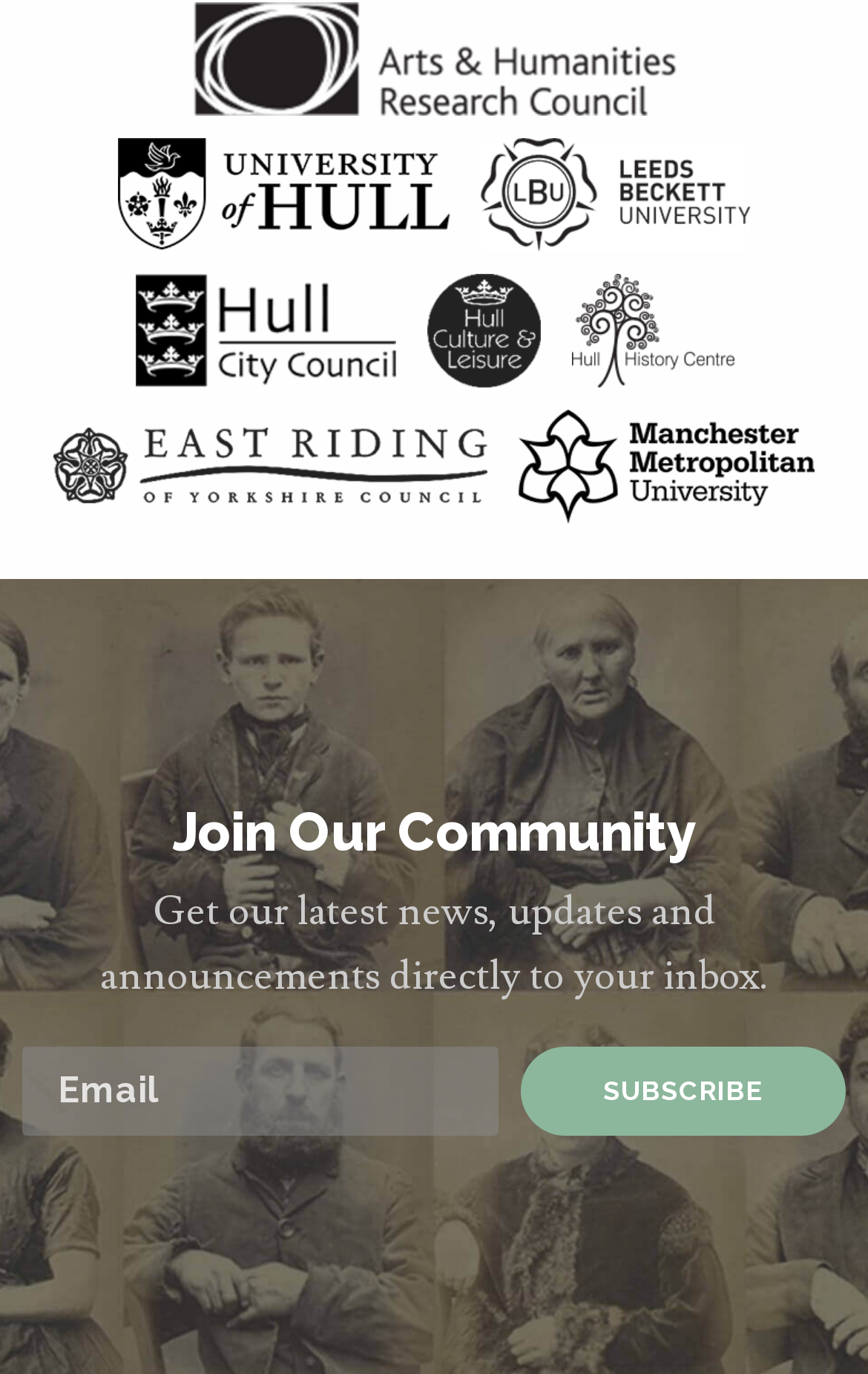Specify the bounding box coordinates of the area that needs to be clicked to achieve the following instruction: "Visit the University of Hull website".

[0.135, 0.101, 0.517, 0.182]